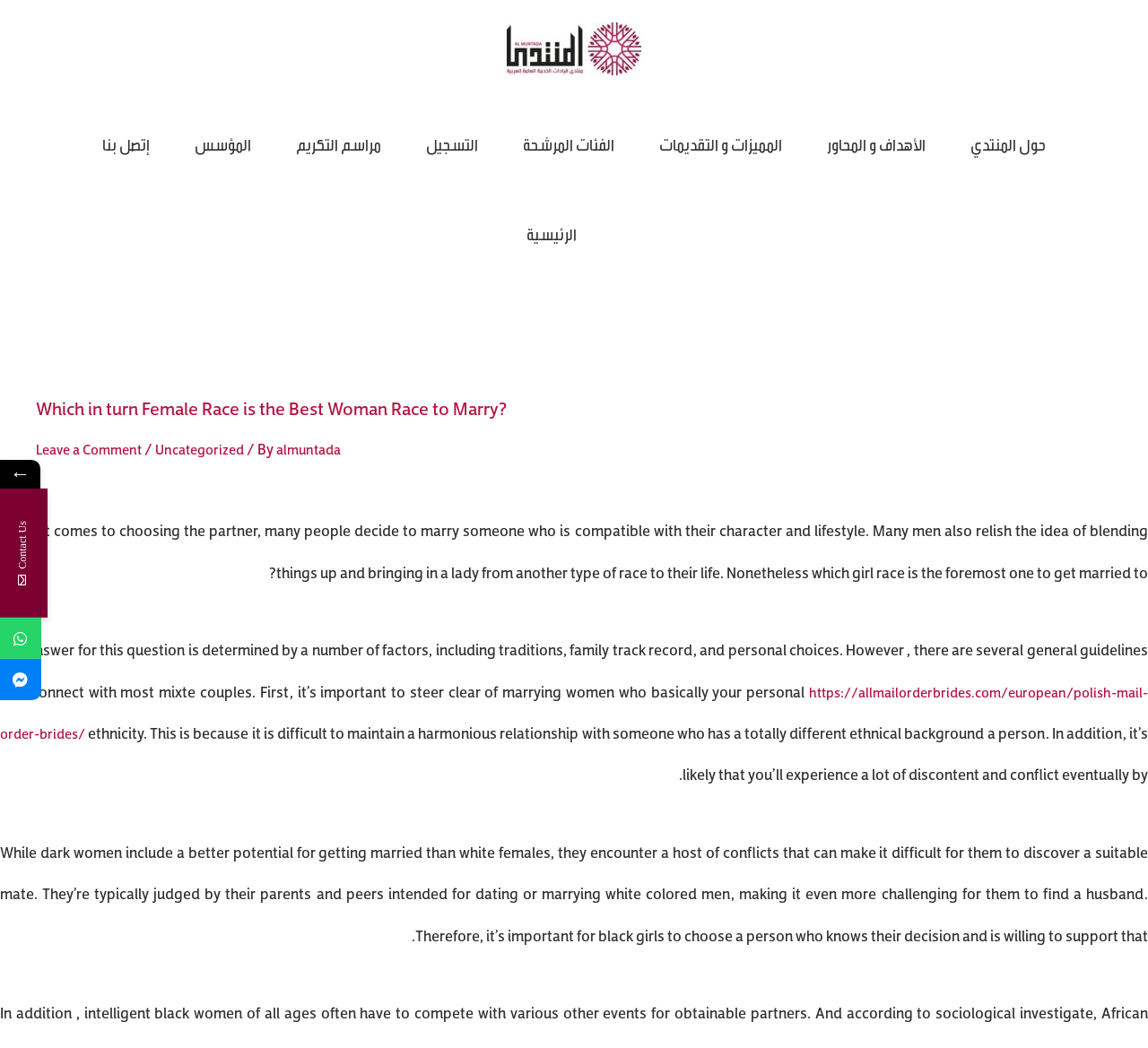Using the webpage screenshot, find the UI element described by Leave a Comment. Provide the bounding box coordinates in the format (top-left x, top-left y, bottom-right x, bottom-right y), ensuring all values are floating point numbers between 0 and 1.

[0.031, 0.411, 0.133, 0.441]